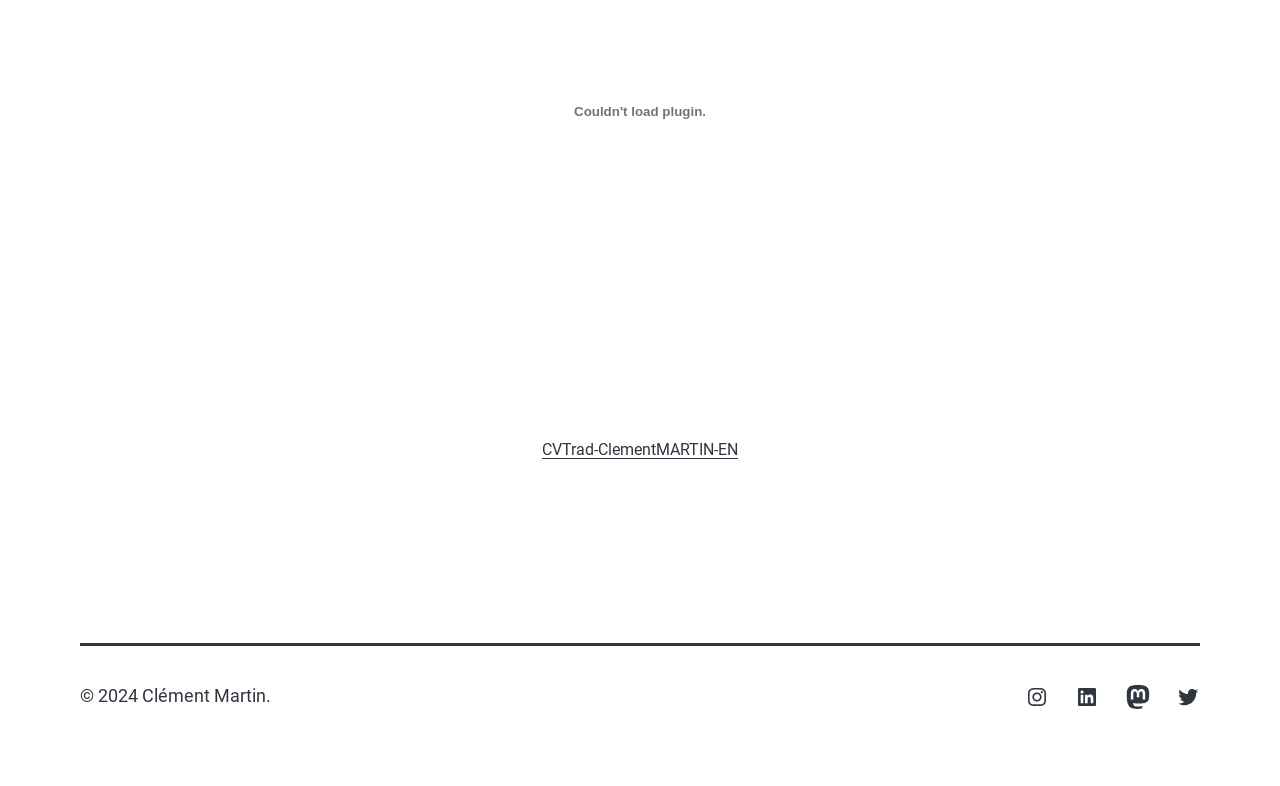What is the name of the person owning this website?
Use the information from the screenshot to give a comprehensive response to the question.

I found the name 'Clément Martin' in the copyright text '© 2024 Clément Martin.' at the bottom of the webpage, which suggests that this person is the owner of the website.